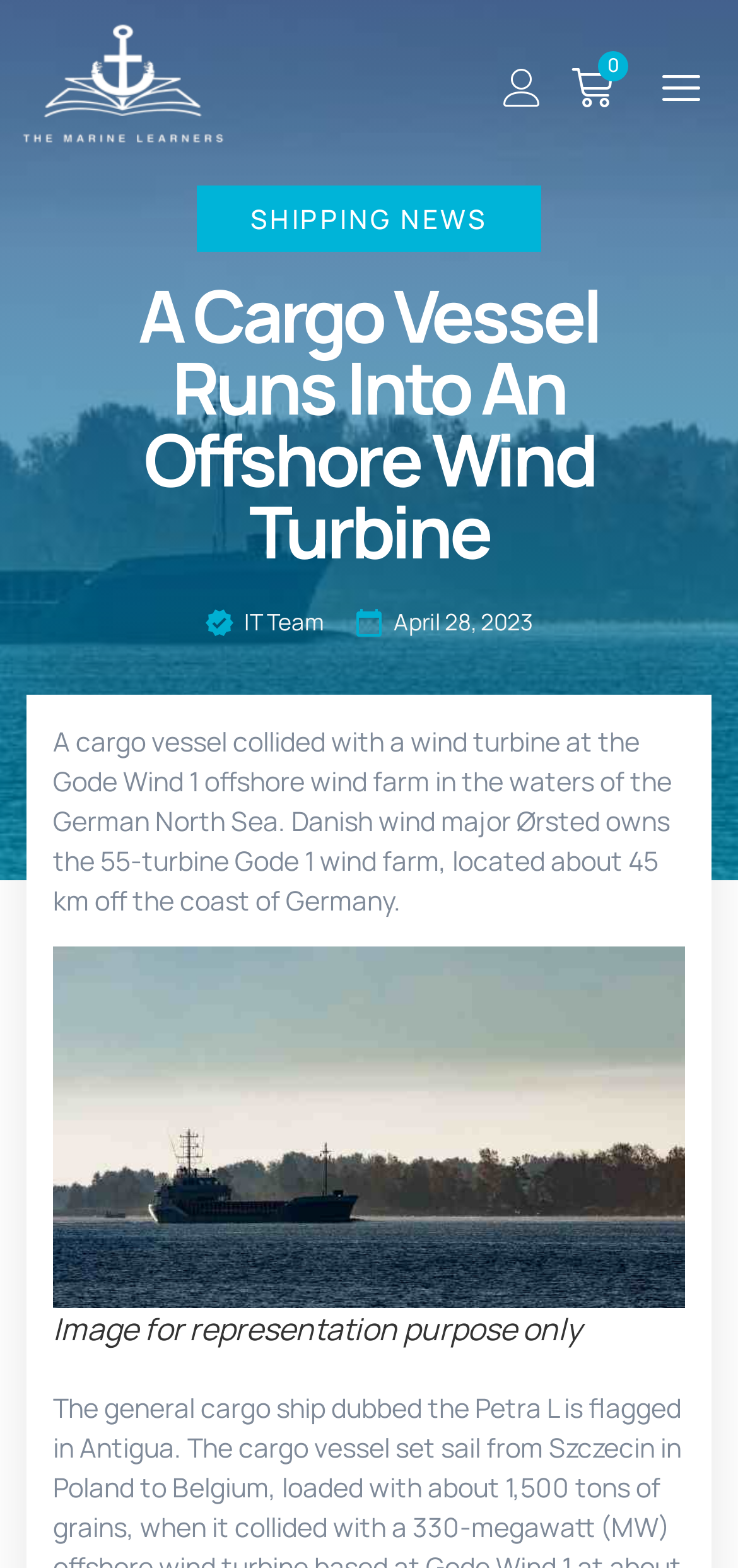Carefully examine the image and provide an in-depth answer to the question: What is the purpose of the image on the webpage?

I found the answer by reading the figcaption of the image, which states 'Image for representation purpose only'.